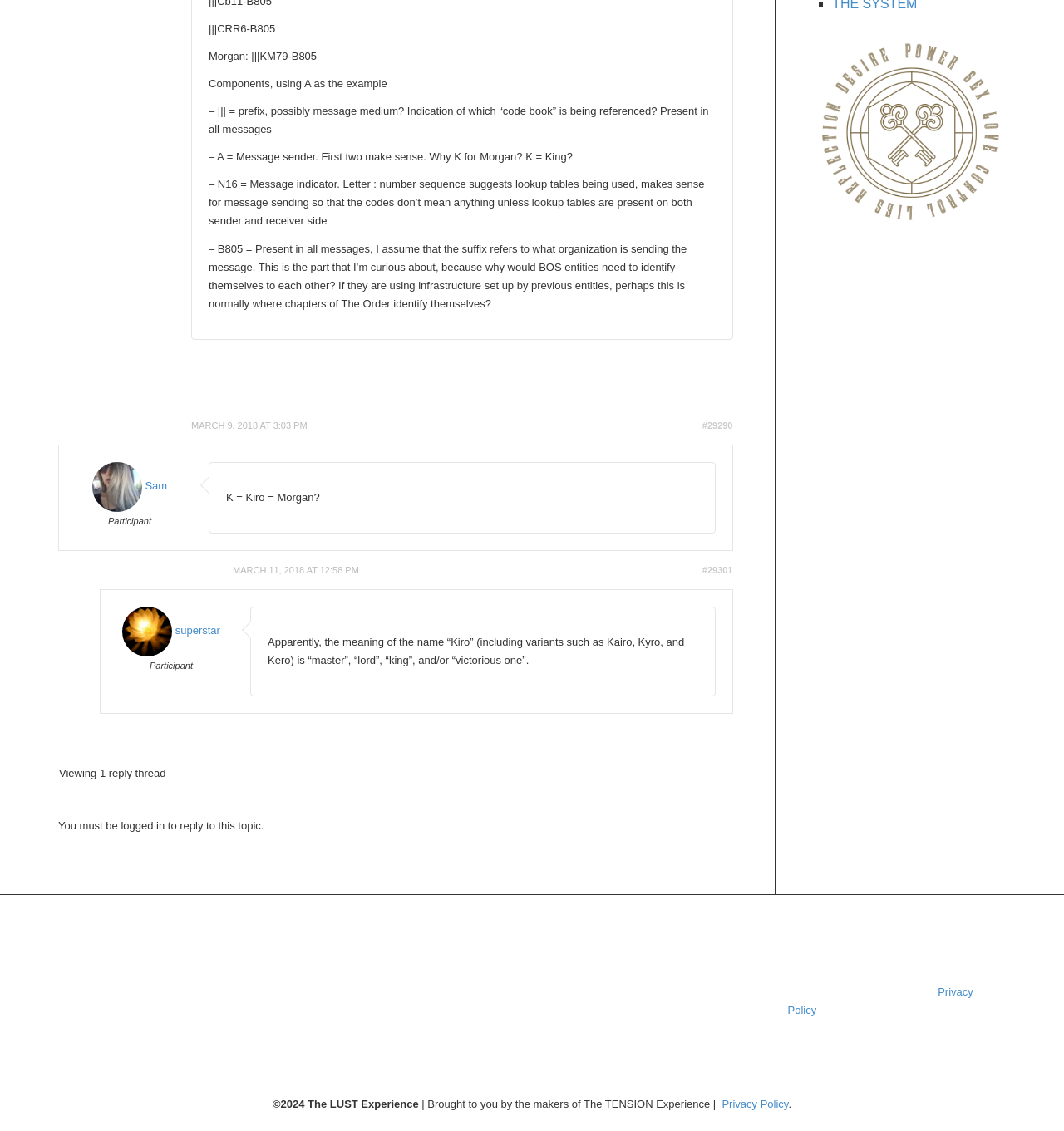Given the description of the UI element: "Lifestyle", predict the bounding box coordinates in the form of [left, top, right, bottom], with each value being a float between 0 and 1.

None